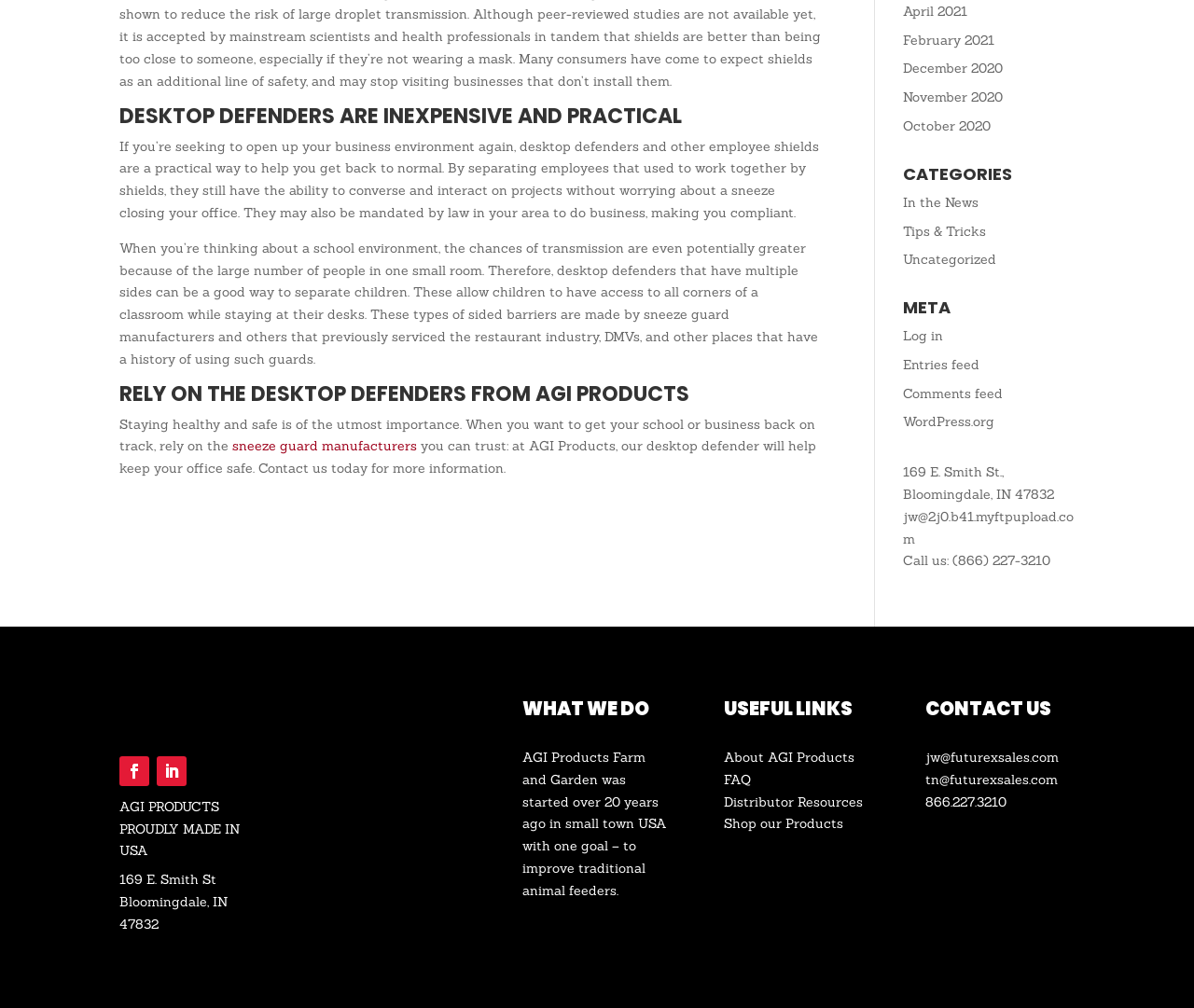What type of environment can benefit from desktop defenders with multiple sides?
Look at the screenshot and respond with a single word or phrase.

School environment